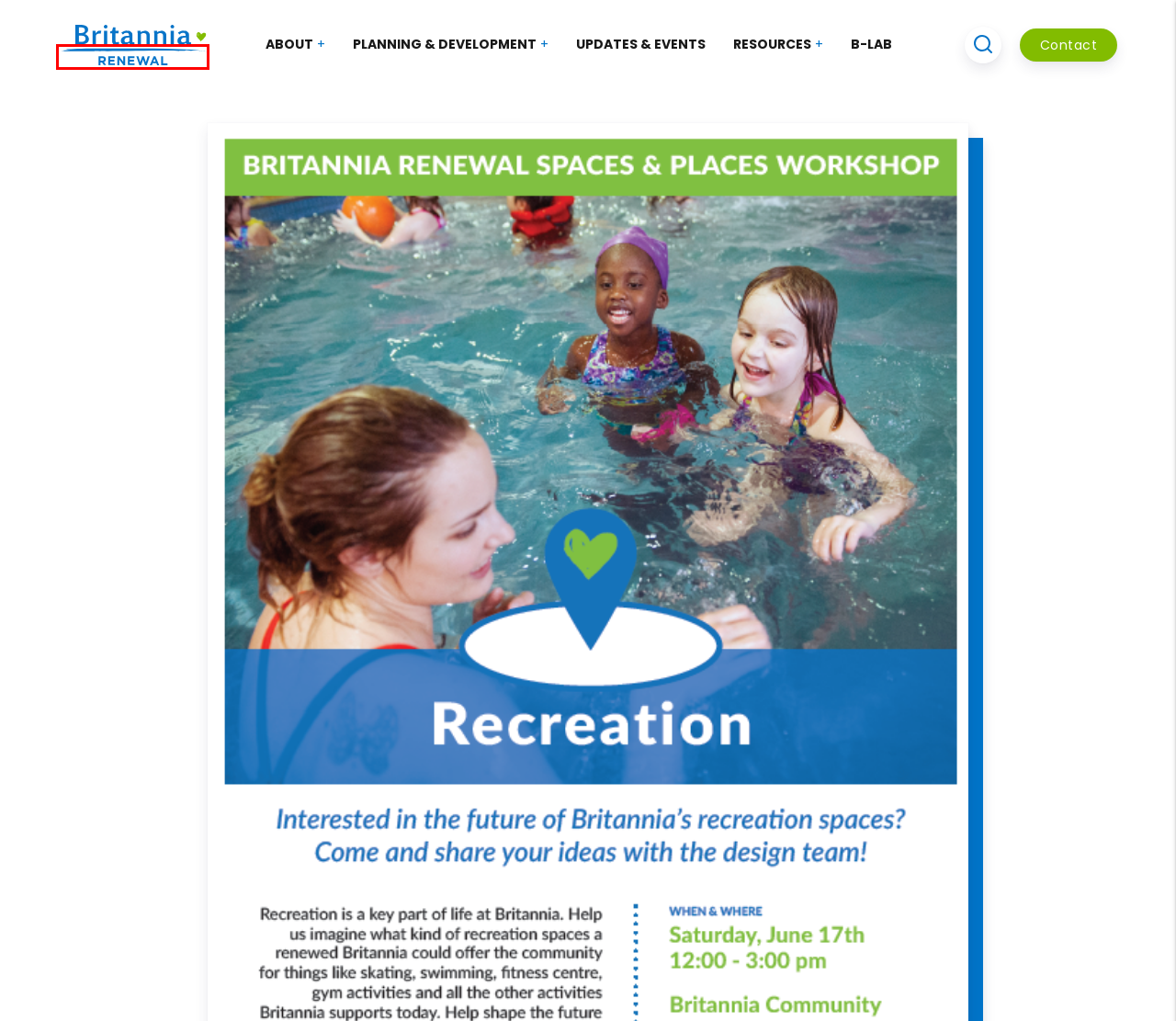You have a screenshot of a webpage where a red bounding box highlights a specific UI element. Identify the description that best matches the resulting webpage after the highlighted element is clicked. The choices are:
A. Home - Britannia Renewal
B. Terms of Service - Britannia Renewal
C. Meetings - Britannia Renewal
D. Planning & Development Committee - Britannia Renewal
E. Updates & Events - Britannia Renewal
F. The Vision - Britannia Renewal
G. Frequently Asked Questions - Britannia Renewal
H. Contact - Britannia Renewal

A